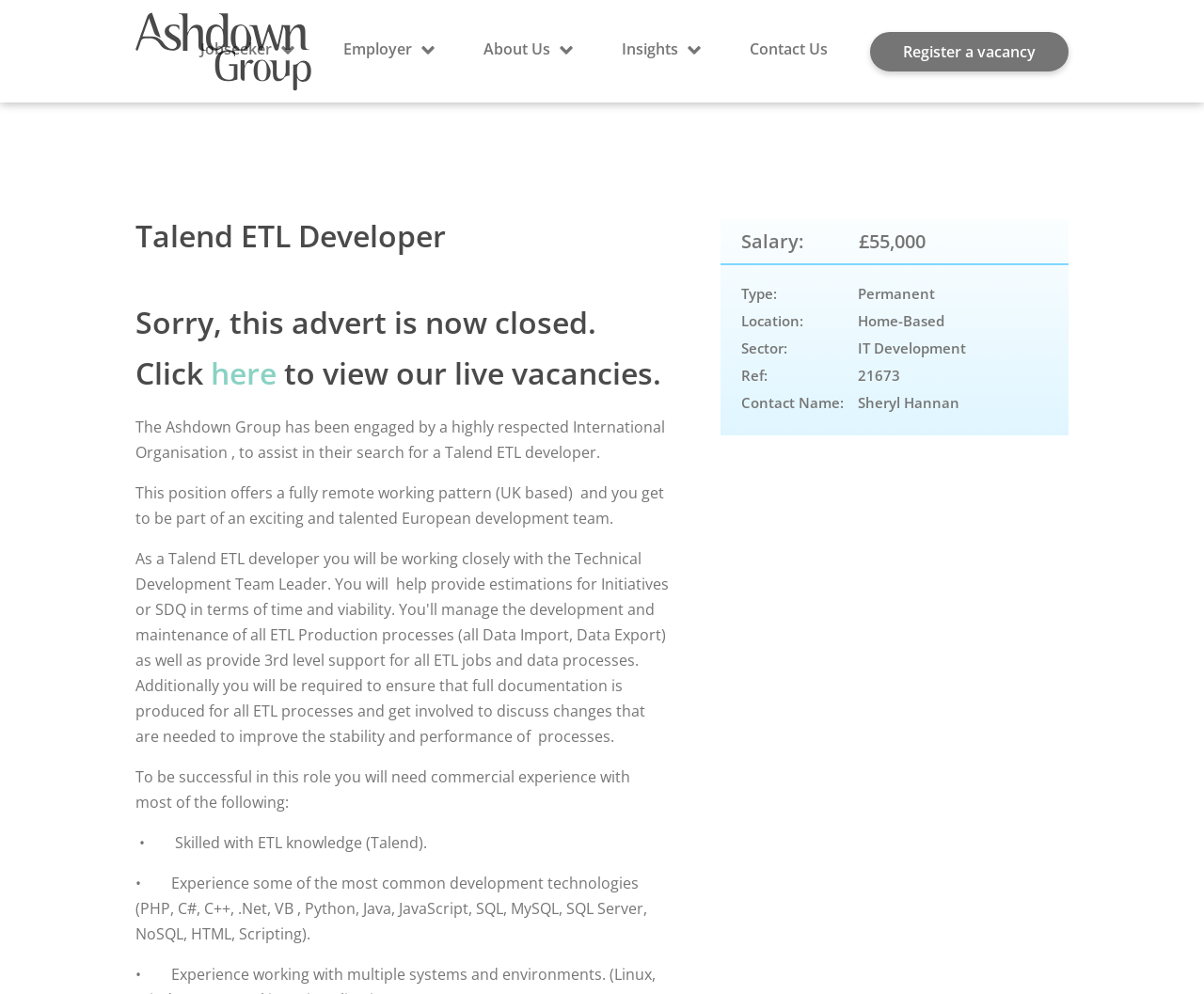Analyze the image and give a detailed response to the question:
What is the job title of the vacancy?

The job title can be found in the heading element with the text 'Talend ETL Developer' which is located at the top of the webpage, indicating that the webpage is about a job vacancy for a Talend ETL Developer.